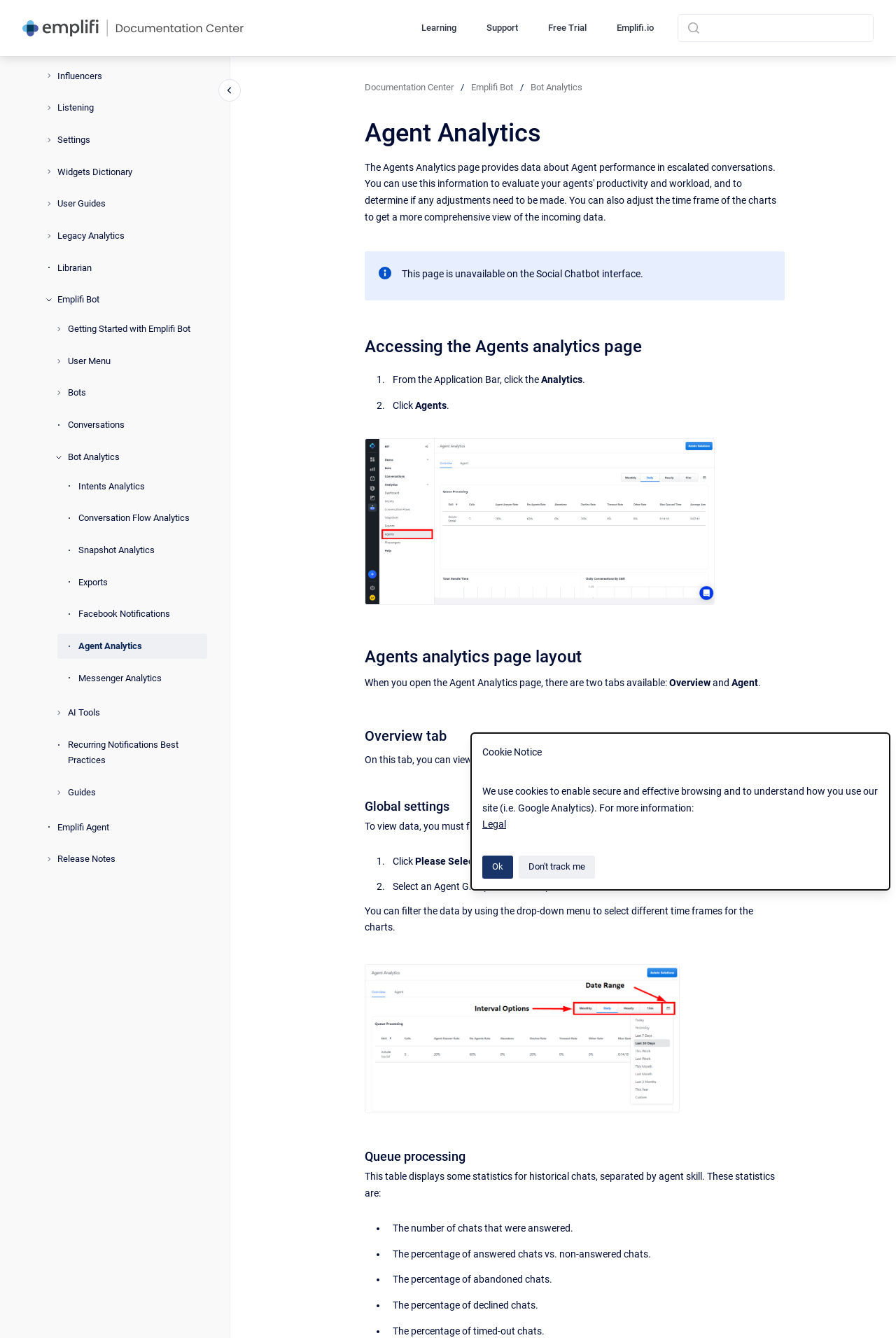Pinpoint the bounding box coordinates of the element to be clicked to execute the instruction: "View Sophie Crampton's profile".

None